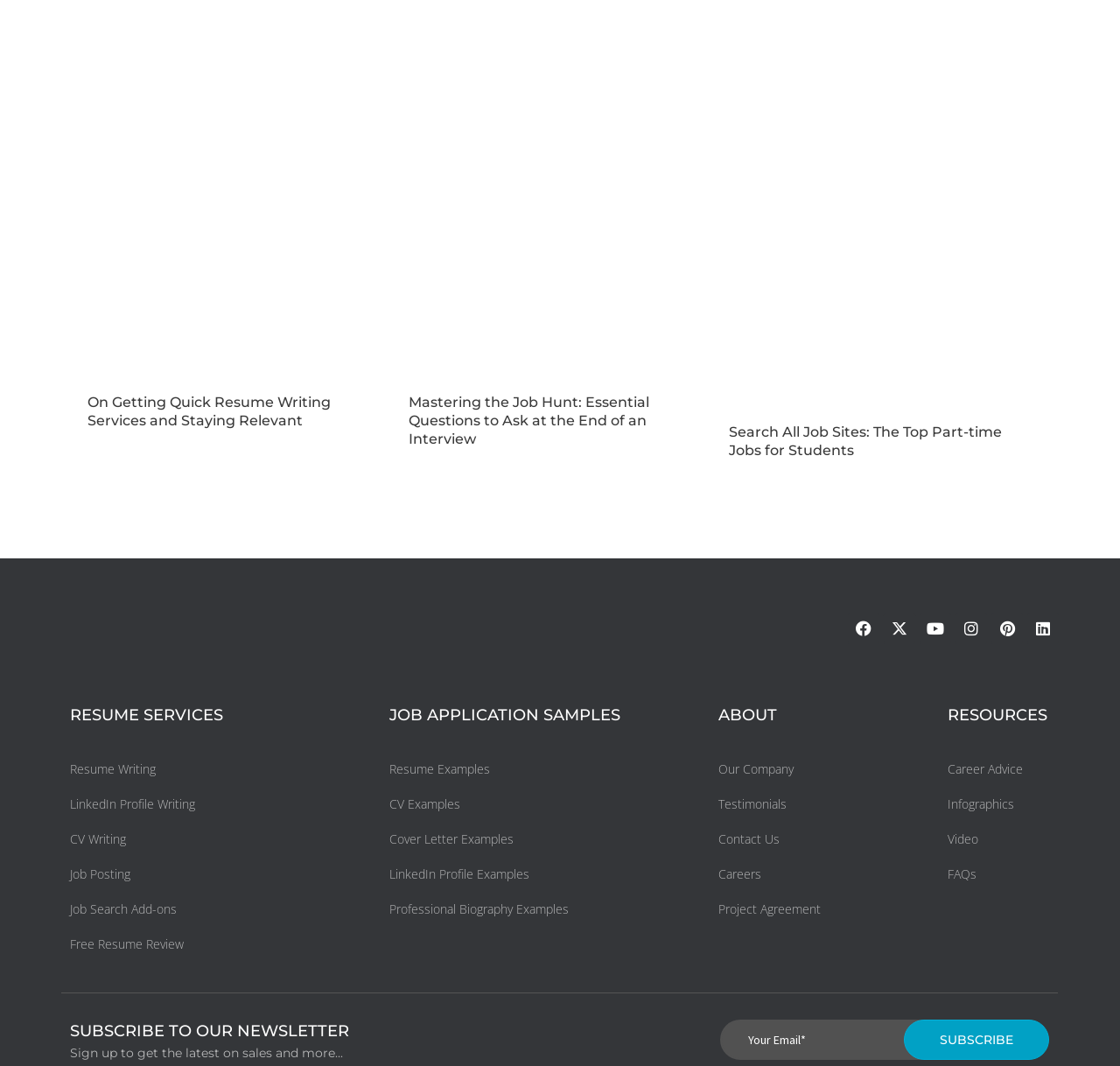Determine the bounding box coordinates for the UI element matching this description: "Infographics".

[0.846, 0.738, 0.906, 0.771]